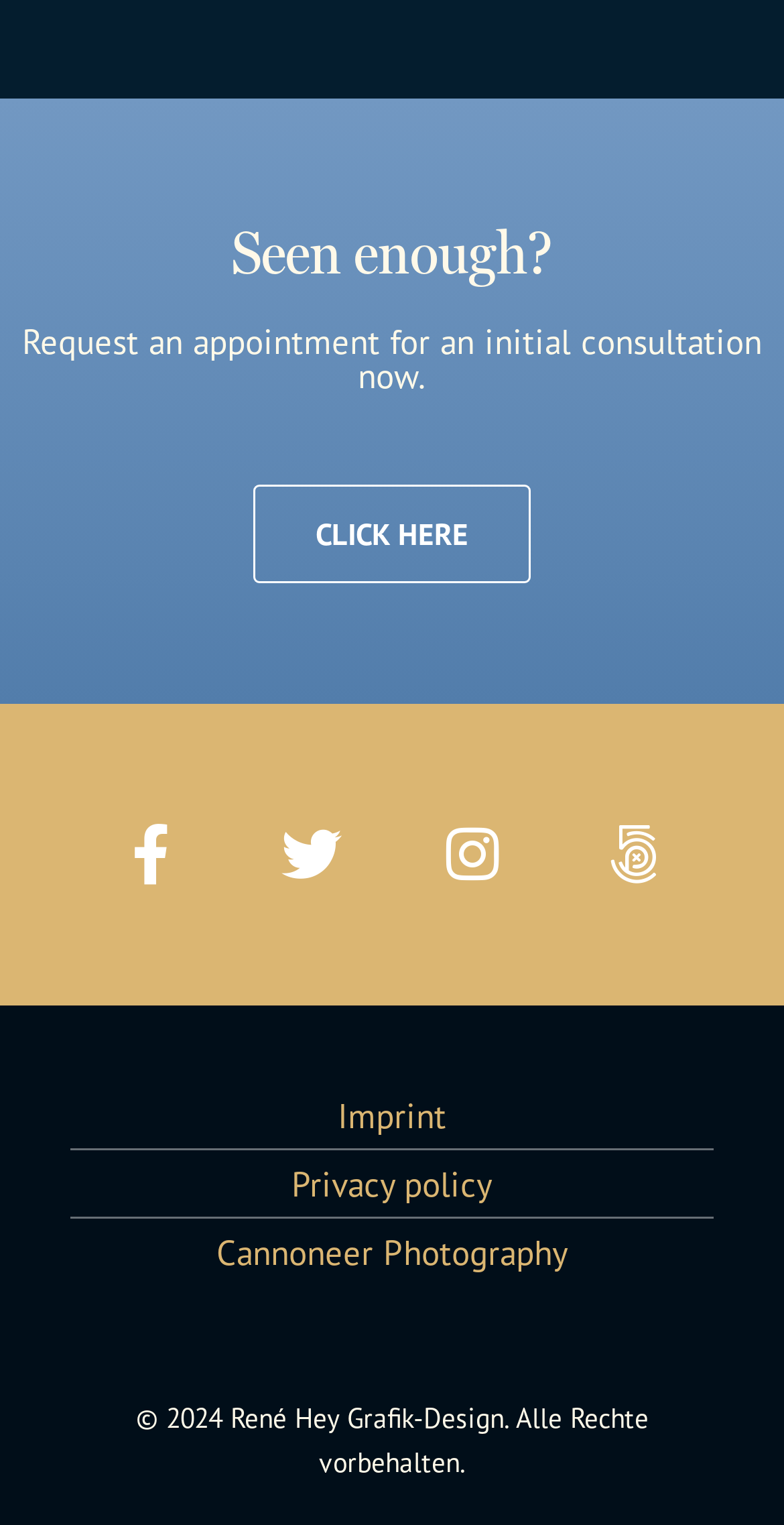Extract the bounding box coordinates of the UI element described: "Instagram". Provide the coordinates in the format [left, top, right, bottom] with values ranging from 0 to 1.

[0.564, 0.541, 0.641, 0.58]